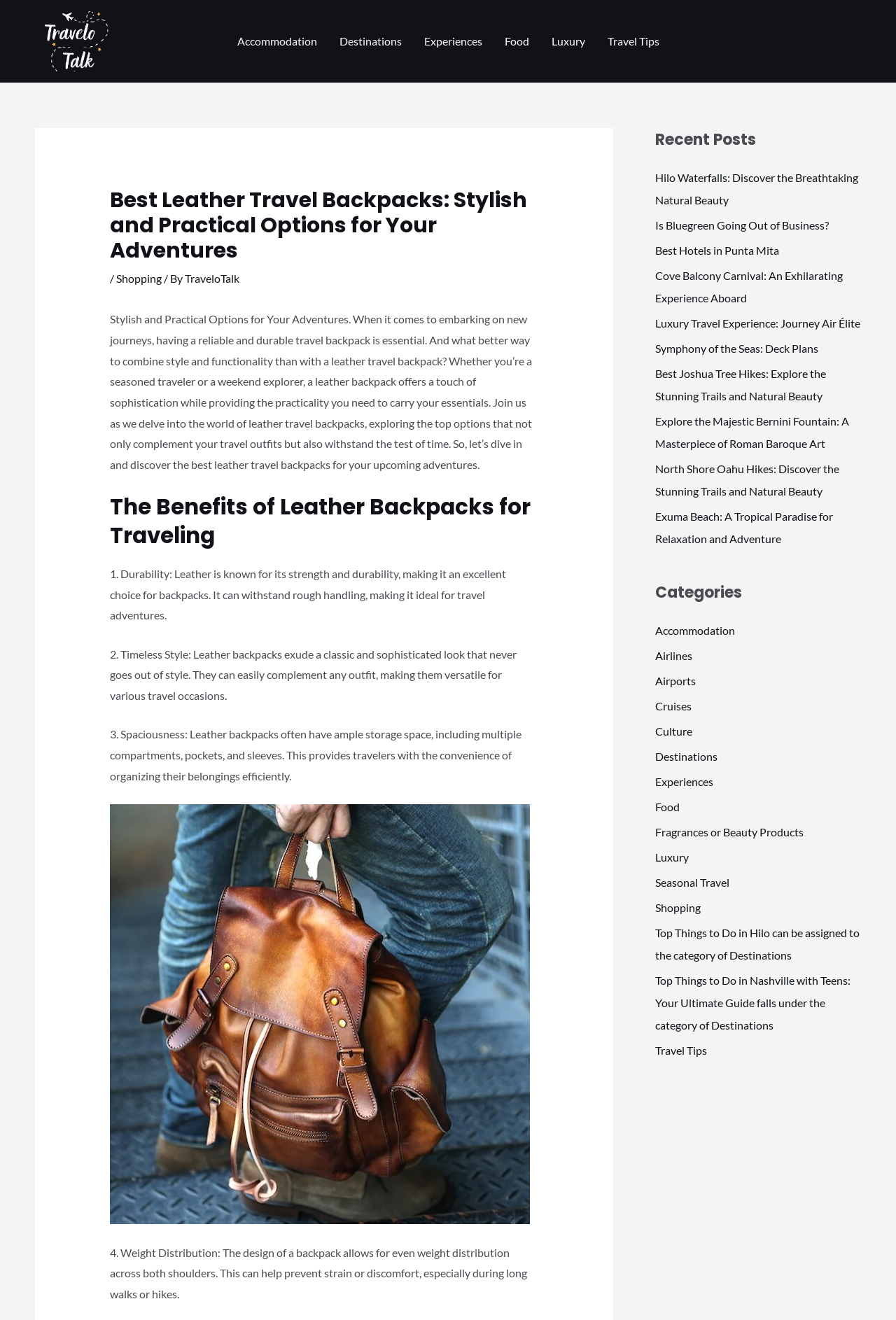How many benefits of leather backpacks are mentioned?
Using the screenshot, give a one-word or short phrase answer.

4